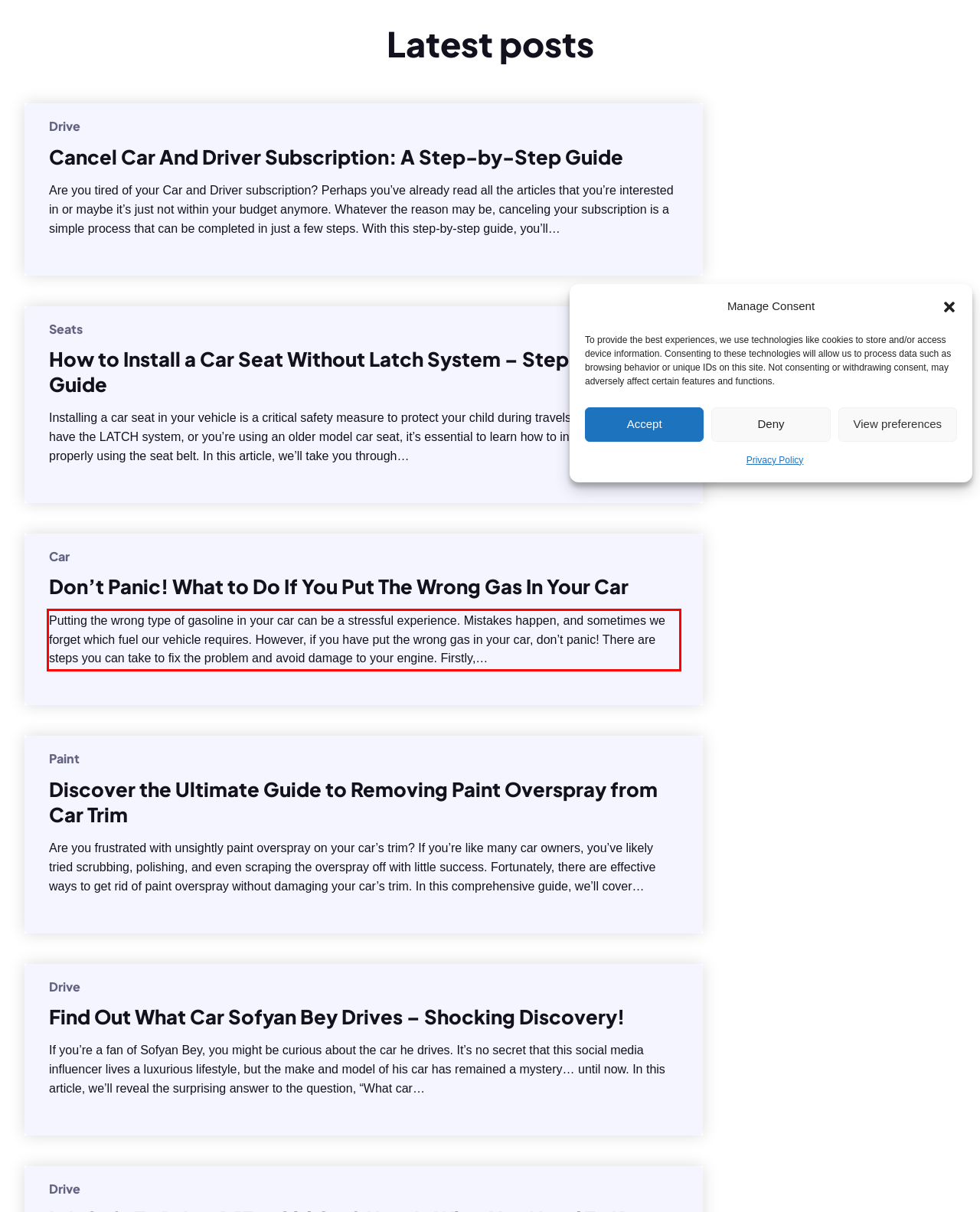Perform OCR on the text inside the red-bordered box in the provided screenshot and output the content.

Putting the wrong type of gasoline in your car can be a stressful experience. Mistakes happen, and sometimes we forget which fuel our vehicle requires. However, if you have put the wrong gas in your car, don’t panic! There are steps you can take to fix the problem and avoid damage to your engine. Firstly,…